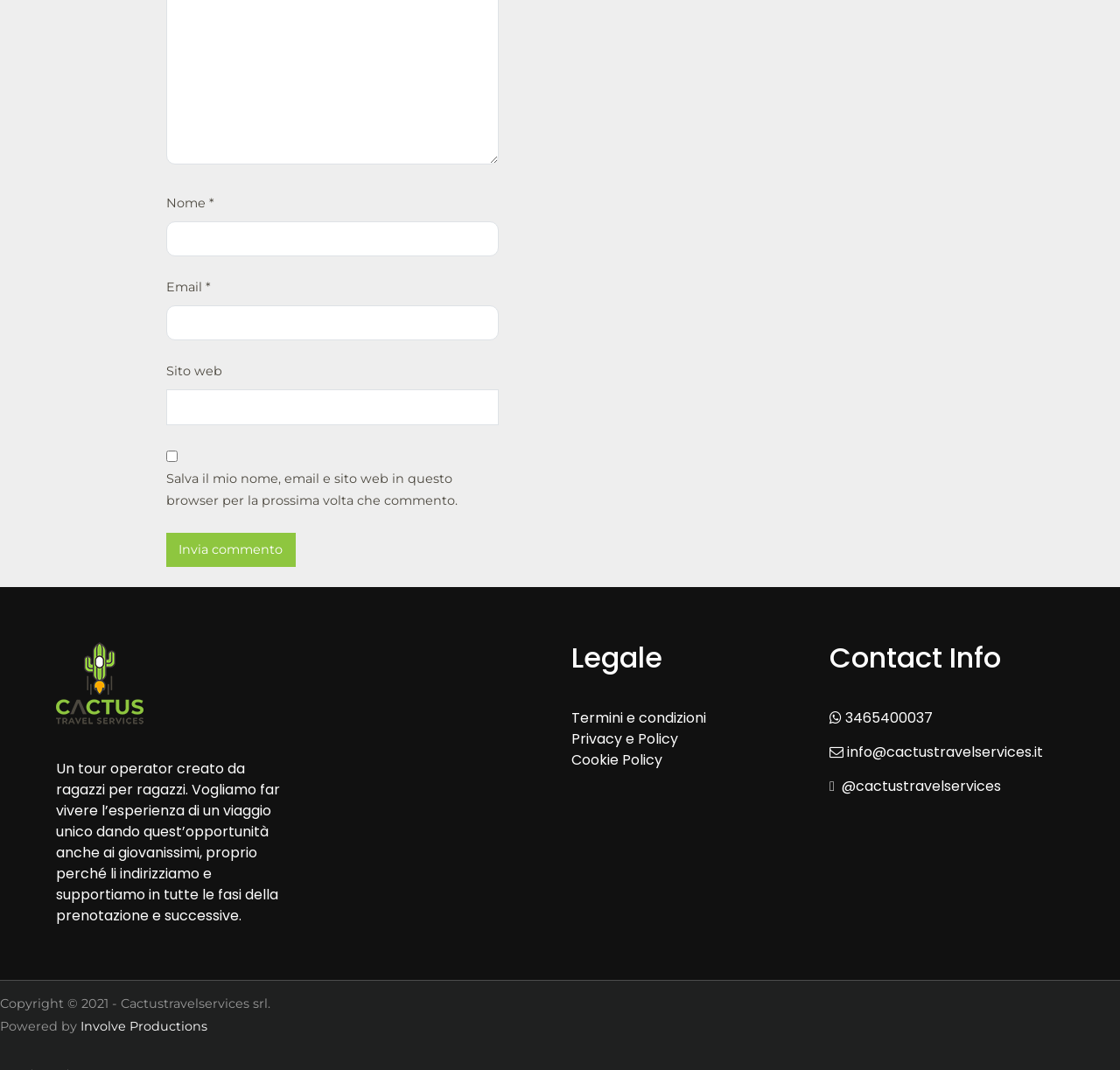Please identify the bounding box coordinates of the area that needs to be clicked to fulfill the following instruction: "Click on the 'general' category."

None